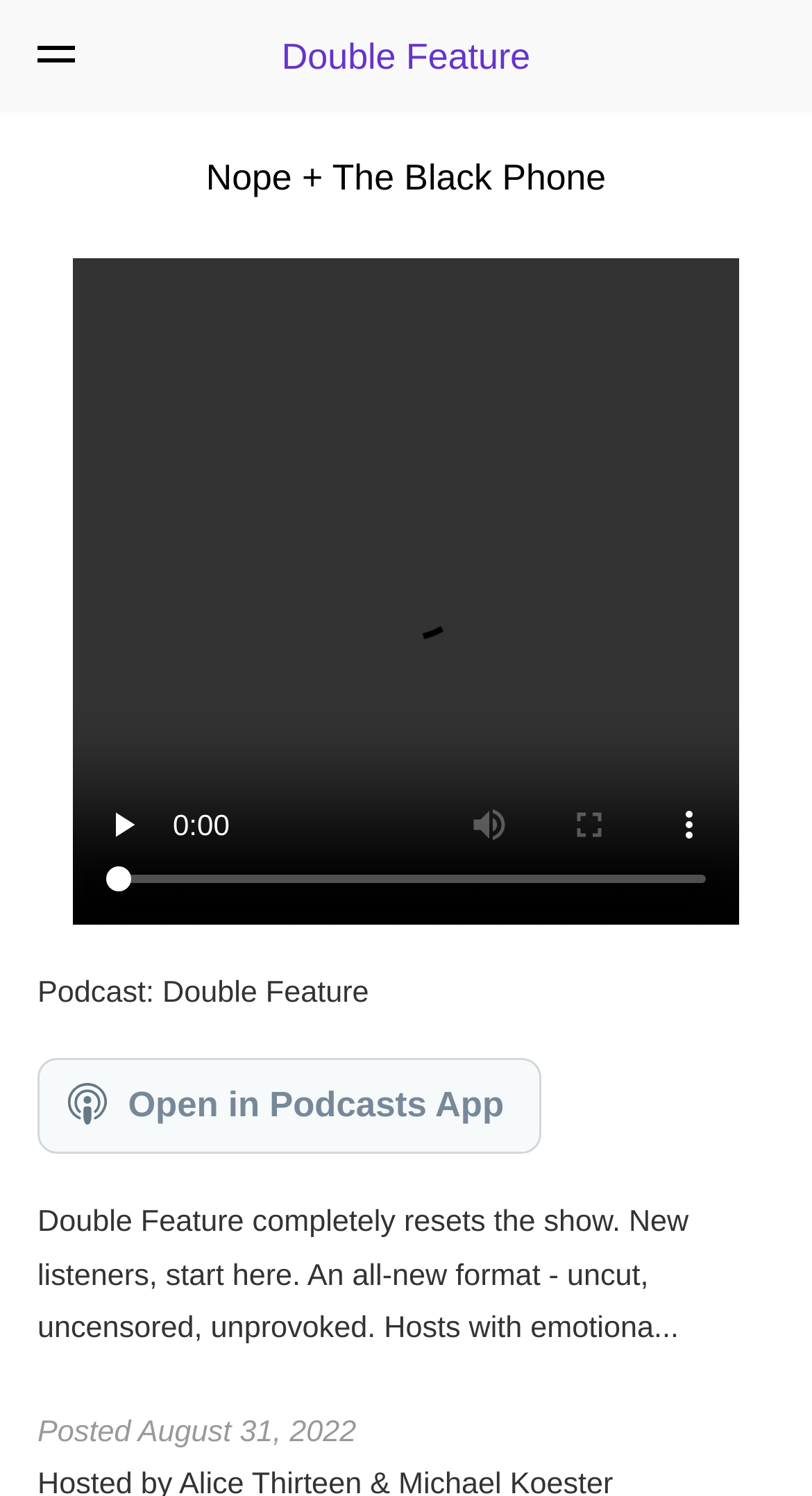Explain the webpage's design and content in an elaborate manner.

This webpage appears to be a podcast episode page, specifically for "Double Feature" and "The Black Phone". At the top, there is a prominent link to "Double Feature" and a button, likely for navigation or settings. Below this, there is a heading that reads "Nope + The Black Phone", which is centered near the top of the page.

The main content of the page is a video player, which takes up most of the page's width and about half of its height. The video player has several controls, including a play button, a mute button, a full-screen button, and a button to show more media controls. There is also a video time scrubber slider below the video player.

To the right of the video player, there is a section with text that reads "Podcast: Double Feature". Below this, there is a link to "Open in Podcasts App" and a brief description of the podcast episode, which mentions that it's a new format and welcomes new listeners. The description is followed by a posting date, "August 31, 2022".

At the very bottom of the page, there is a complementary section with no visible content. Overall, the page has a clean and simple layout, with a focus on the video player and podcast episode information.